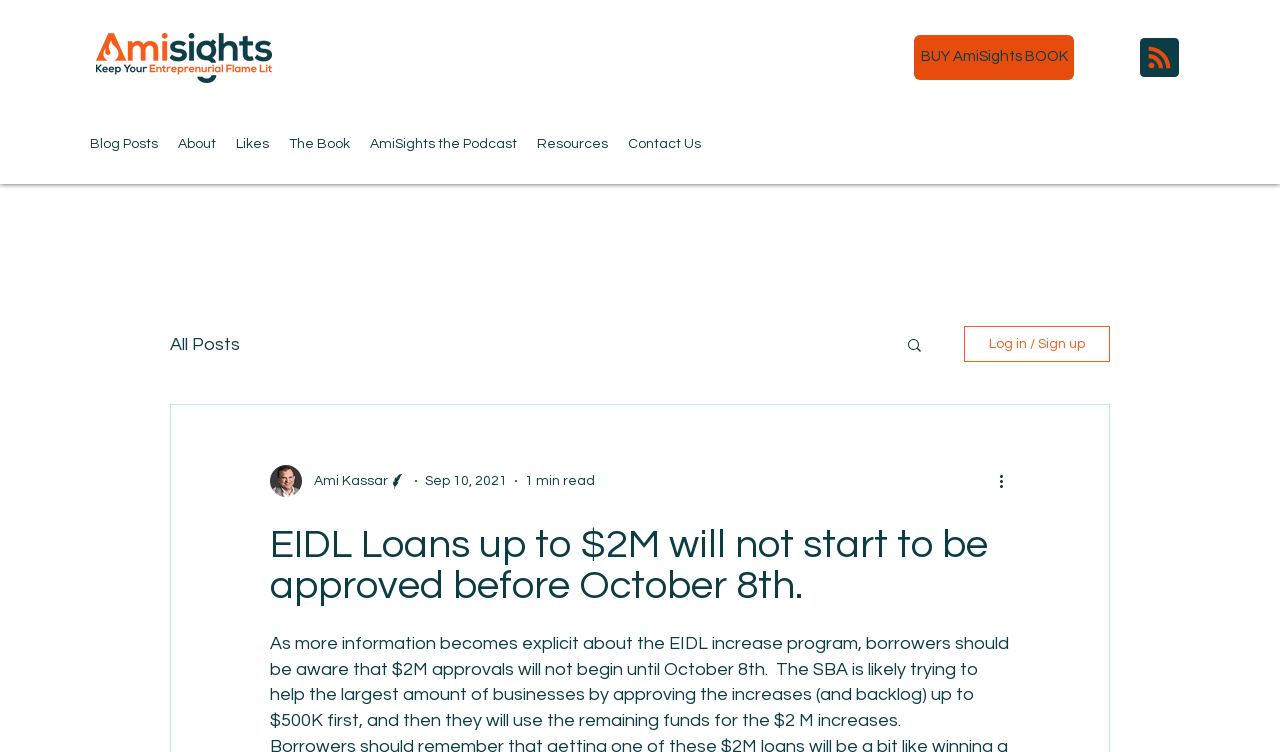Bounding box coordinates are specified in the format (top-left x, top-left y, bottom-right x, bottom-right y). All values are floating point numbers bounded between 0 and 1. Please provide the bounding box coordinate of the region this sentence describes: BUY AmiSights BOOK

[0.714, 0.047, 0.839, 0.106]